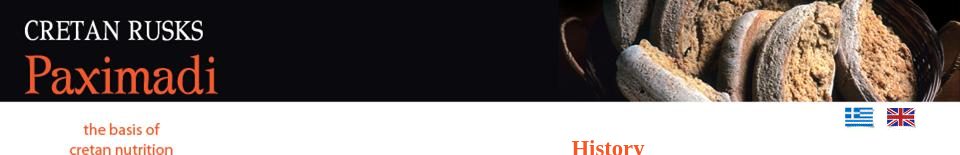Offer a detailed explanation of the image.

The image prominently features a set of traditional Cretan rusk bread, known as Paximadi, highlighting its cultural significance in Greek nutrition. Displayed against a dark background, the rustic, round rusks boast a dense texture, showcasing the artisanal quality of this ancient product. Above the image, the title "CRETAN RUSKS" is featured, accompanied by the subtitle "the basis of Cretan nutrition," emphasizing the foundational role that Paximadi has played in the diets of various communities in Crete. The word "History" below serves as a cue for viewers to delve into the rich culinary heritage surrounding this beloved bread, which has sustained generations of Cretans through its durability and nutritional value. The accompanying flags suggest multilingual content, likely inviting a broader audience to appreciate the story of Paximadi.